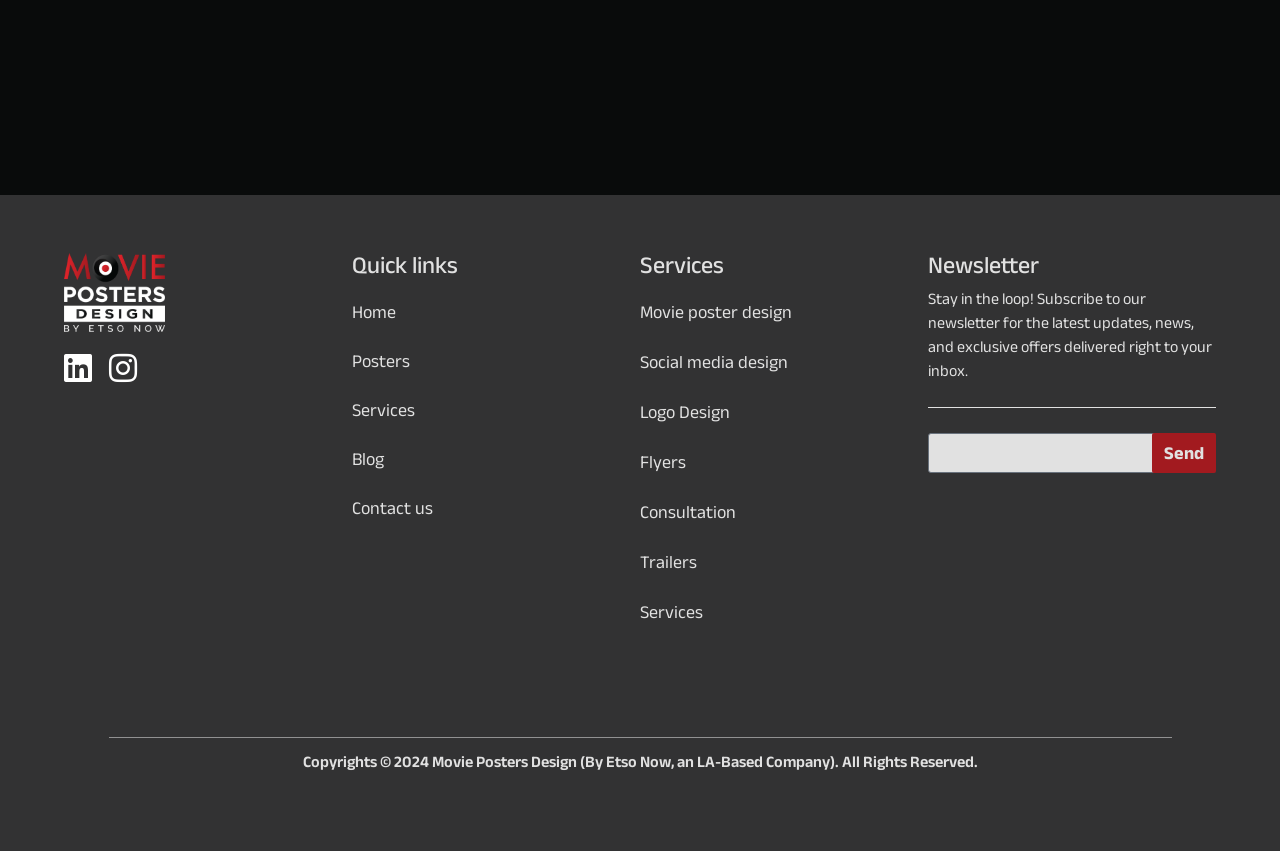What company is behind Movie Posters Design?
With the help of the image, please provide a detailed response to the question.

The company behind Movie Posters Design is 'Etso Now' because it is mentioned in the copyright notice at the bottom of the webpage, which states 'Copyrights © 2024 Movie Posters Design (By Etso Now, an LA-Based Company). All Rights Reserved.'